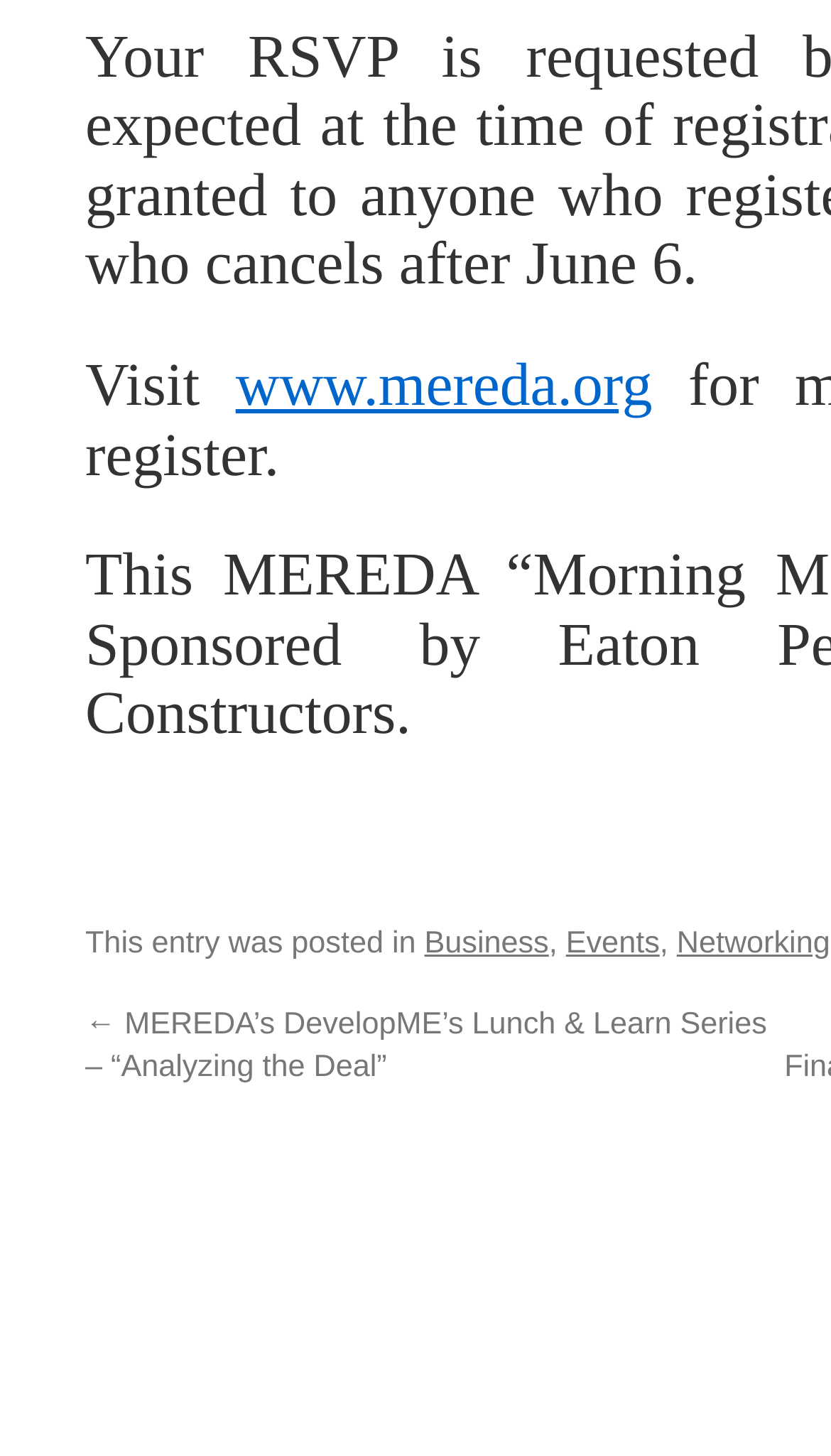How many categories are mentioned in the webpage?
Please elaborate on the answer to the question with detailed information.

The categories are mentioned as links 'Business', 'Events', and 'Networking' which are child elements of the root element, and their bounding box coordinates are [0.511, 0.637, 0.66, 0.66], [0.681, 0.637, 0.794, 0.66], and [0.814, 0.637, 0.999, 0.66] respectively. Therefore, there are 3 categories mentioned in the webpage.